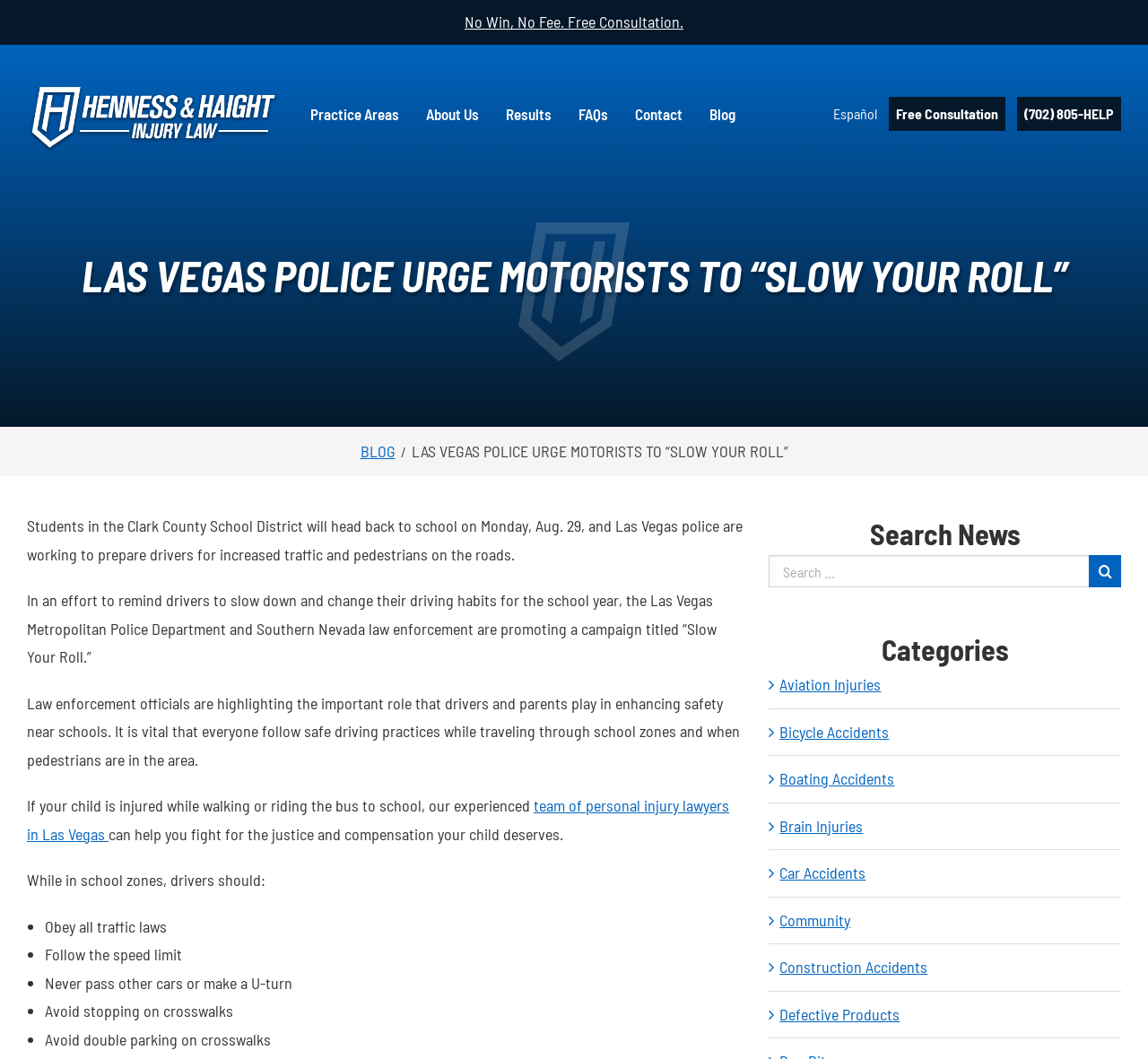Locate the bounding box coordinates of the area you need to click to fulfill this instruction: 'Read the blog'. The coordinates must be in the form of four float numbers ranging from 0 to 1: [left, top, right, bottom].

[0.618, 0.064, 0.641, 0.149]